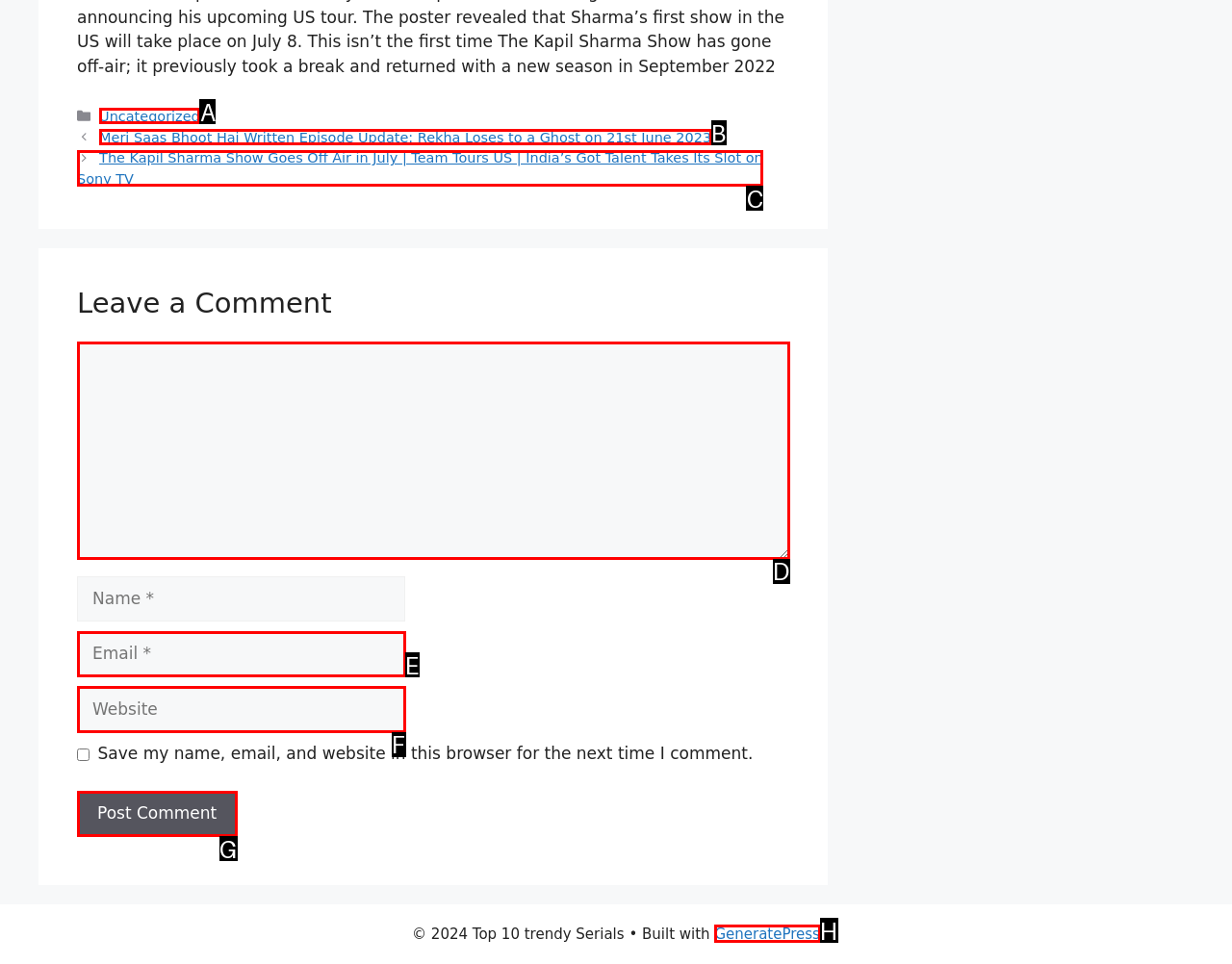Determine which HTML element should be clicked to carry out the following task: Visit the GeneratePress website Respond with the letter of the appropriate option.

H